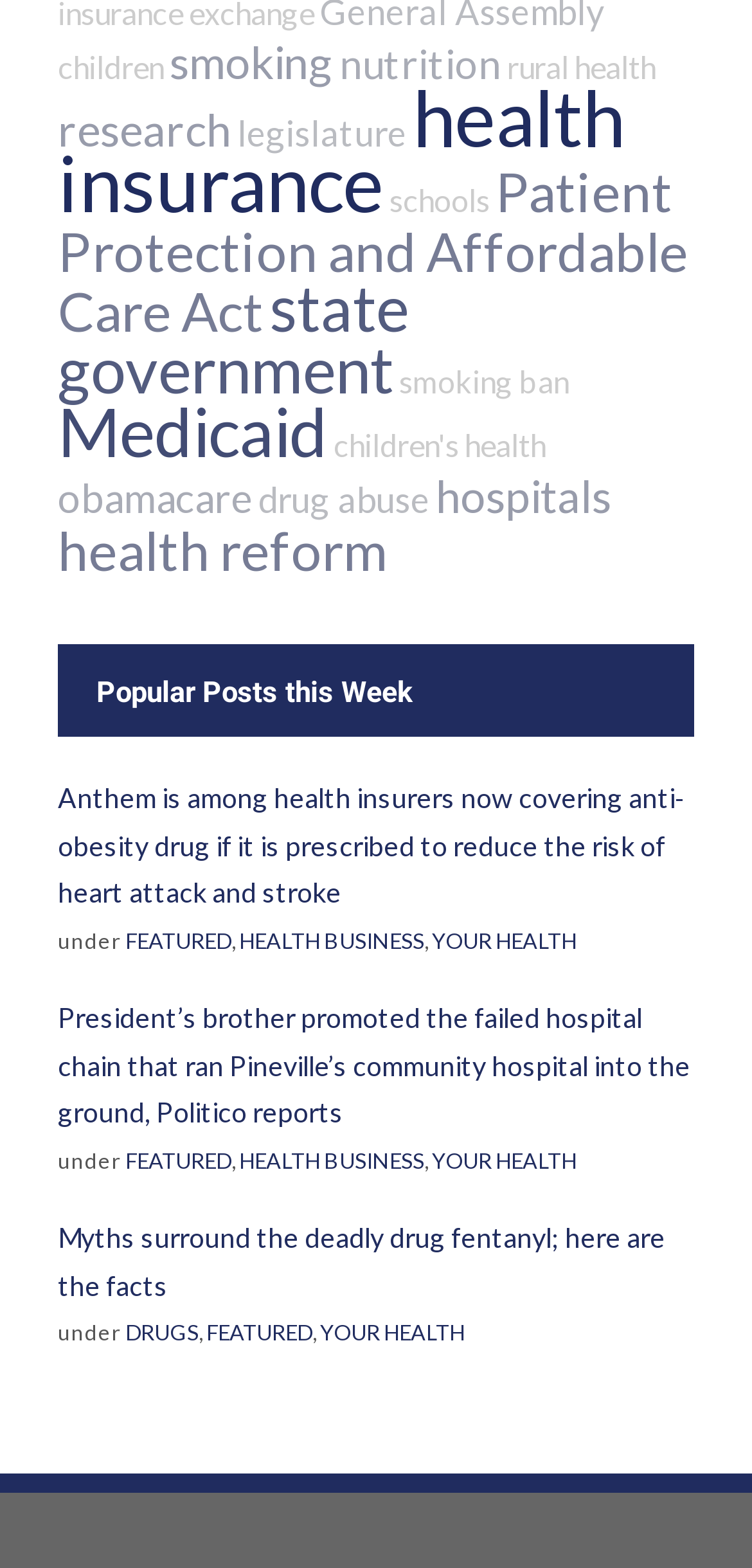Find the bounding box coordinates of the area that needs to be clicked in order to achieve the following instruction: "explore obamacare". The coordinates should be specified as four float numbers between 0 and 1, i.e., [left, top, right, bottom].

[0.077, 0.301, 0.336, 0.331]